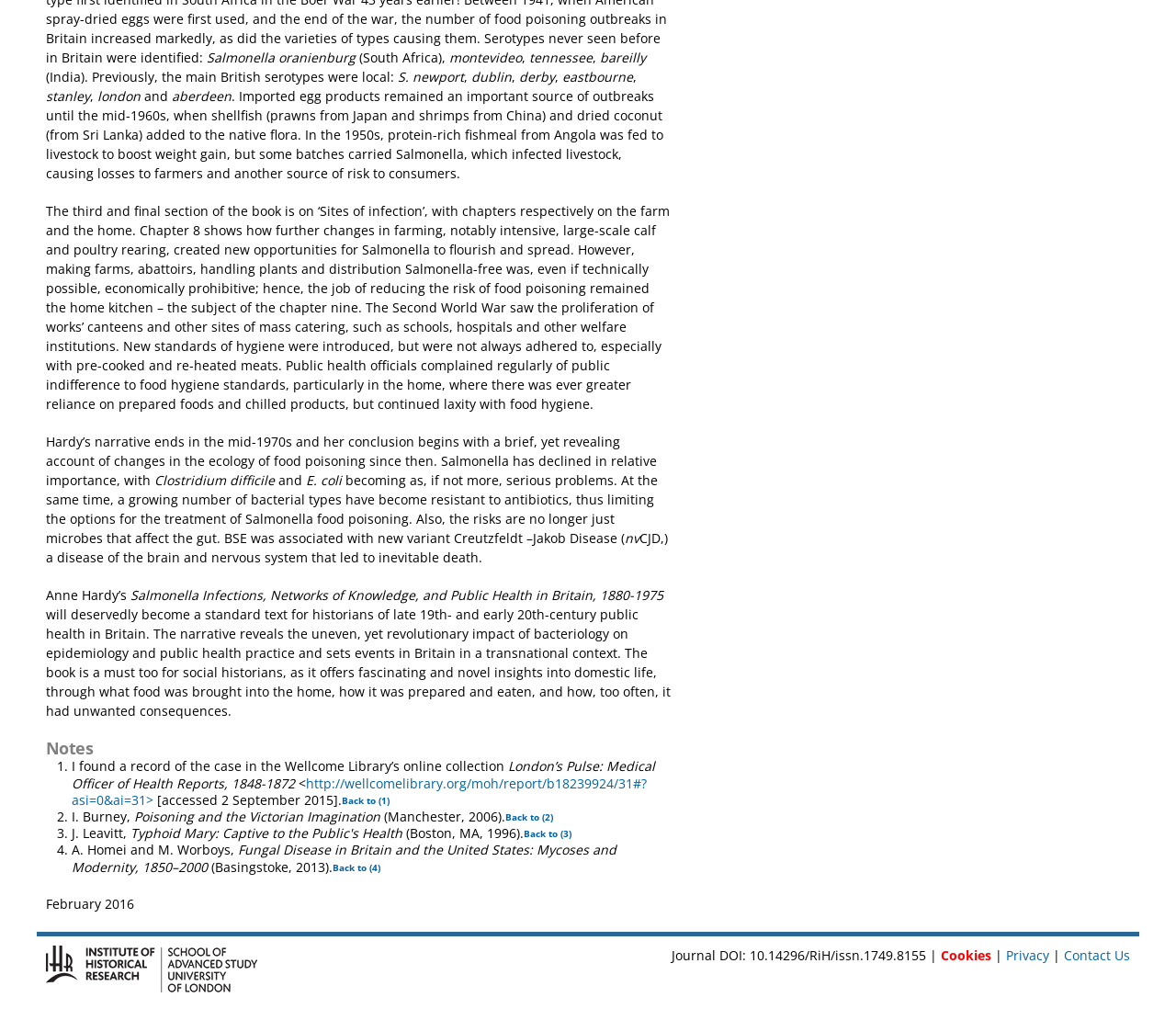Examine the screenshot and answer the question in as much detail as possible: What is the main topic of the book discussed in the webpage?

The webpage appears to be a book review or summary, and the main topic of the book is Salmonella Infections, as indicated by the title 'Salmonella Infections, Networks of Knowledge, and Public Health in Britain, 1880-1975'.